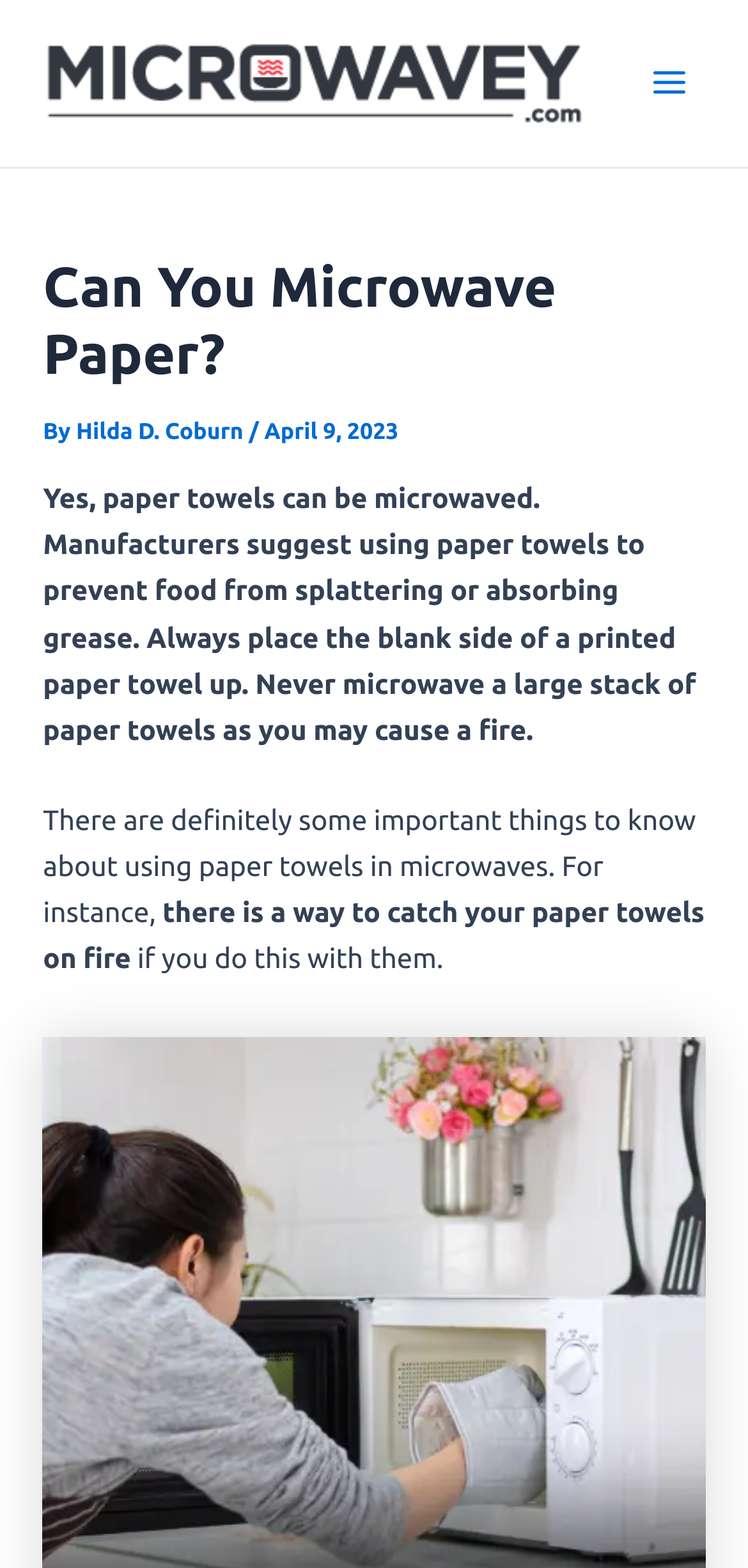Provide the bounding box for the UI element matching this description: "Main Menu".

[0.841, 0.027, 0.949, 0.079]